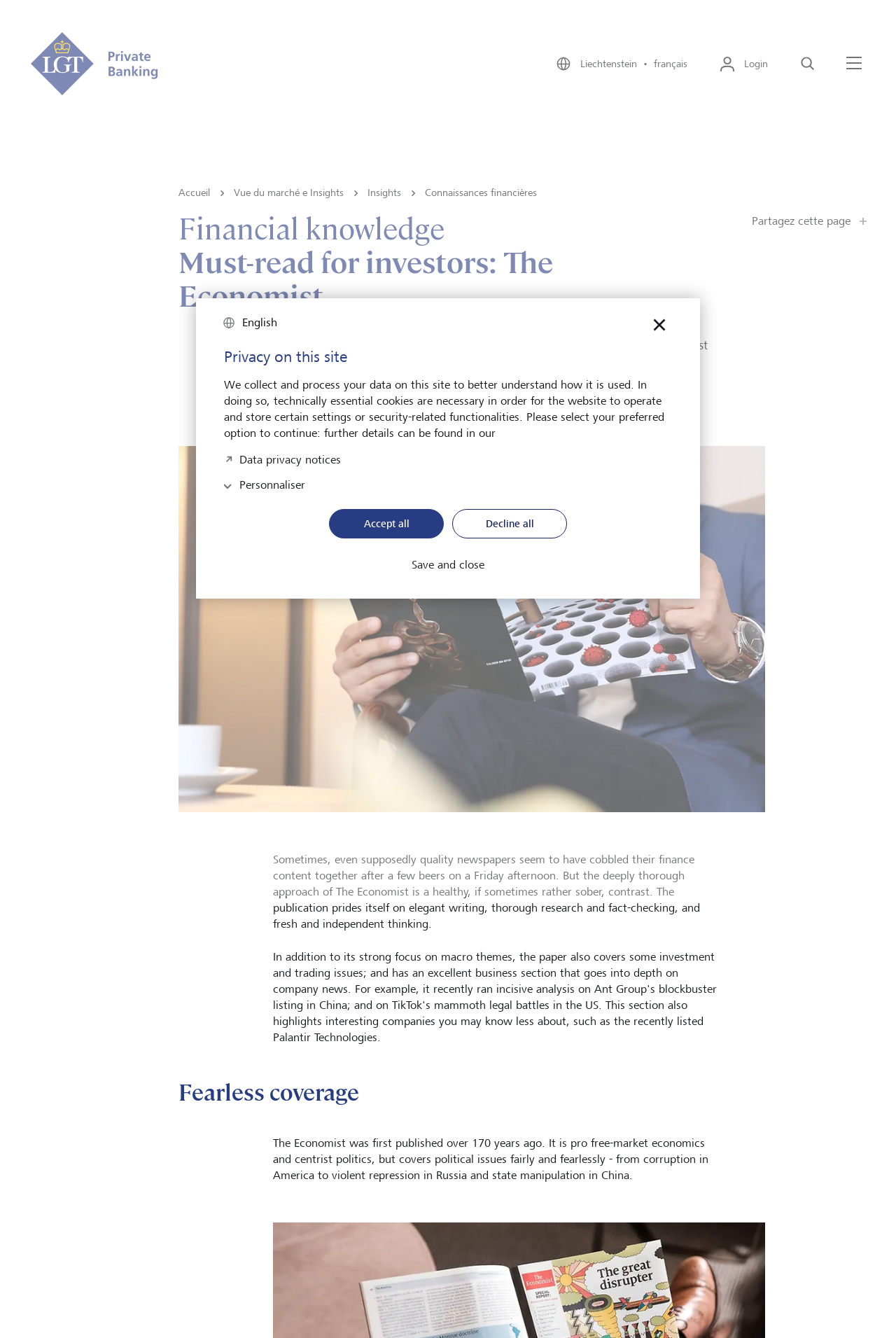Find the bounding box coordinates of the clickable area that will achieve the following instruction: "Read news".

None